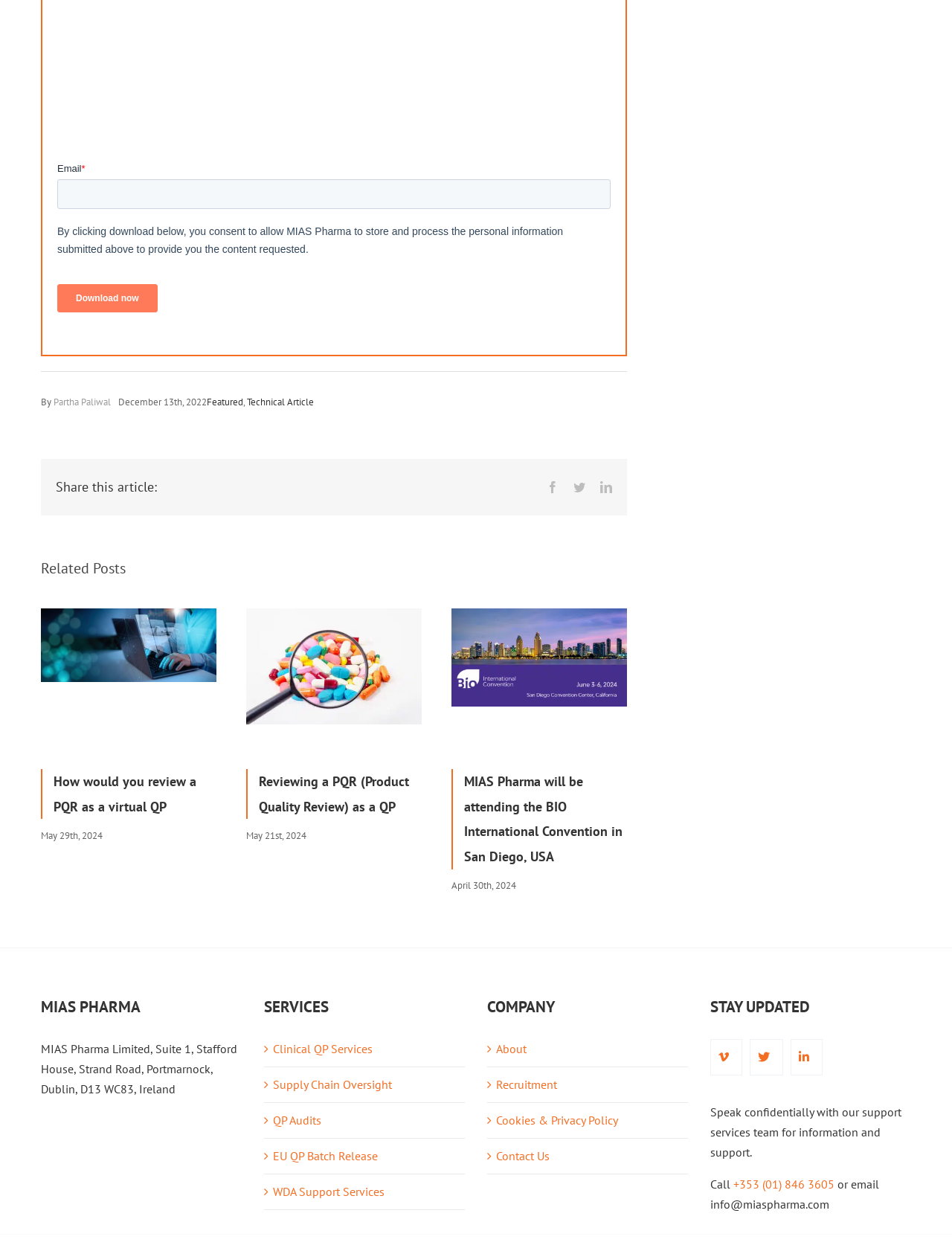Use a single word or phrase to answer the following:
What is the title of the first related post?

How would you review a PQR as a virtual QP